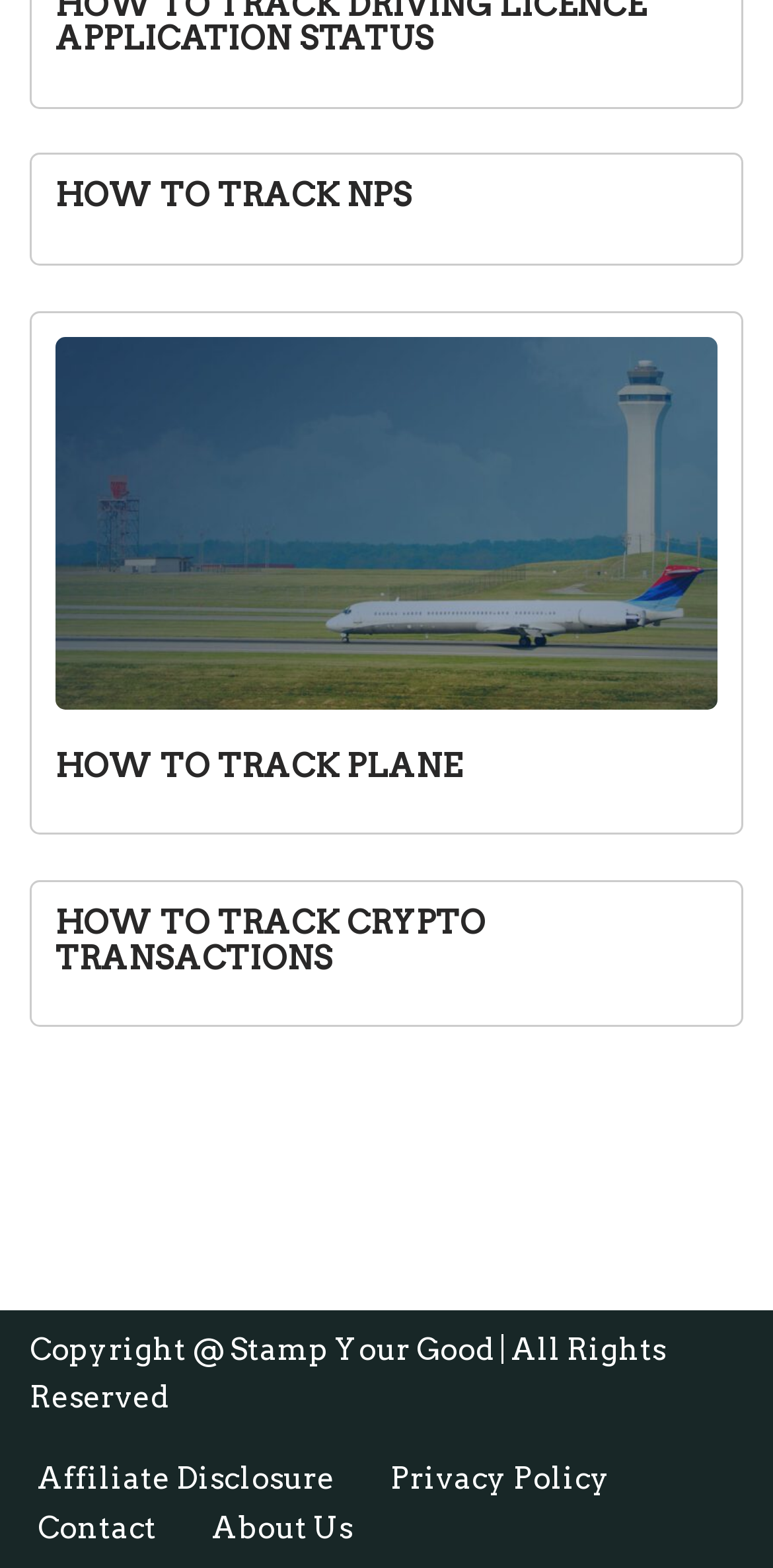Answer the following inquiry with a single word or phrase:
What is the copyright information at the bottom of the page?

Copyright @ Stamp Your Good | All Rights Reserved